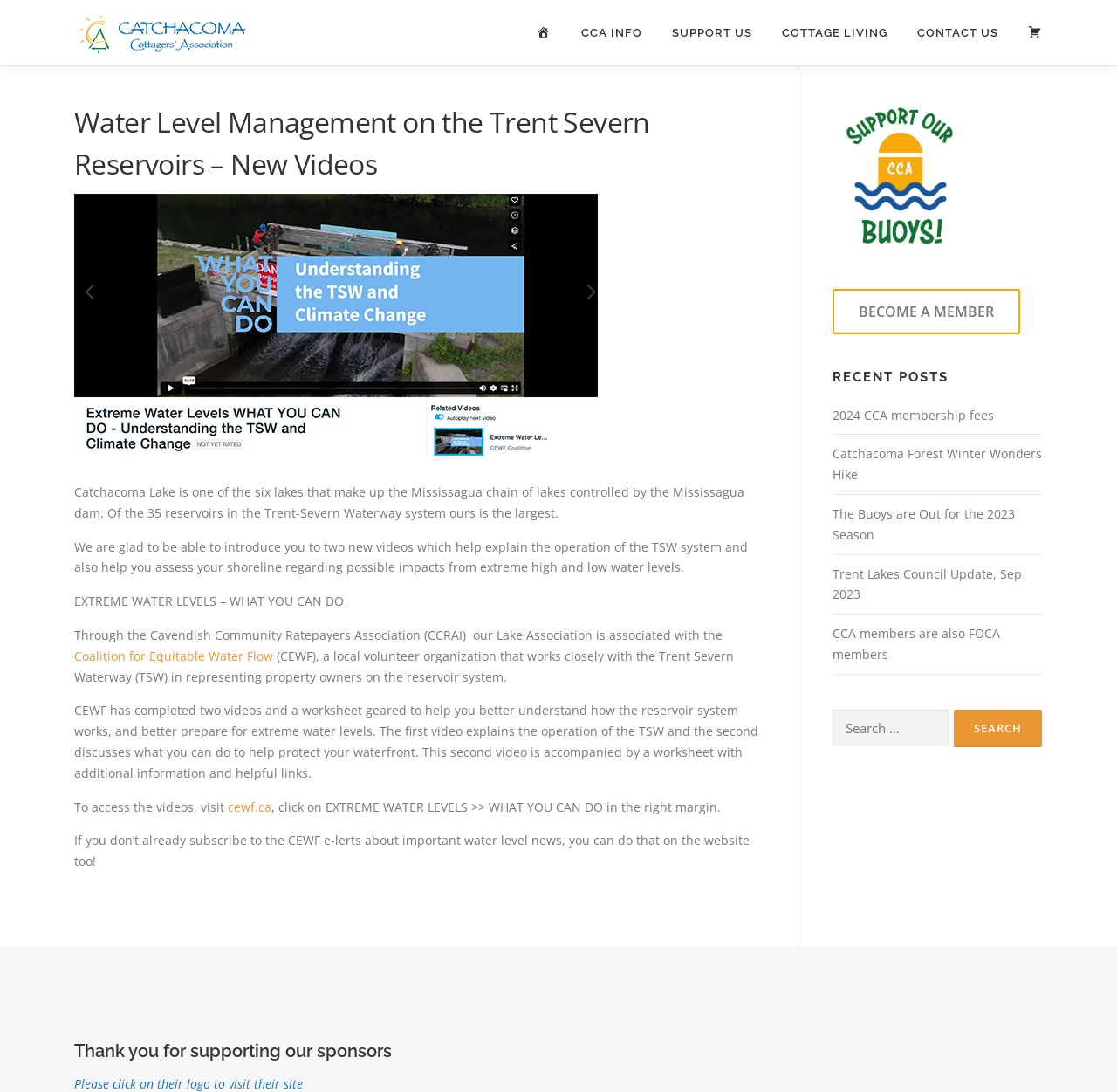Please determine and provide the text content of the webpage's heading.

Water Level Management on the Trent Severn Reservoirs – New Videos